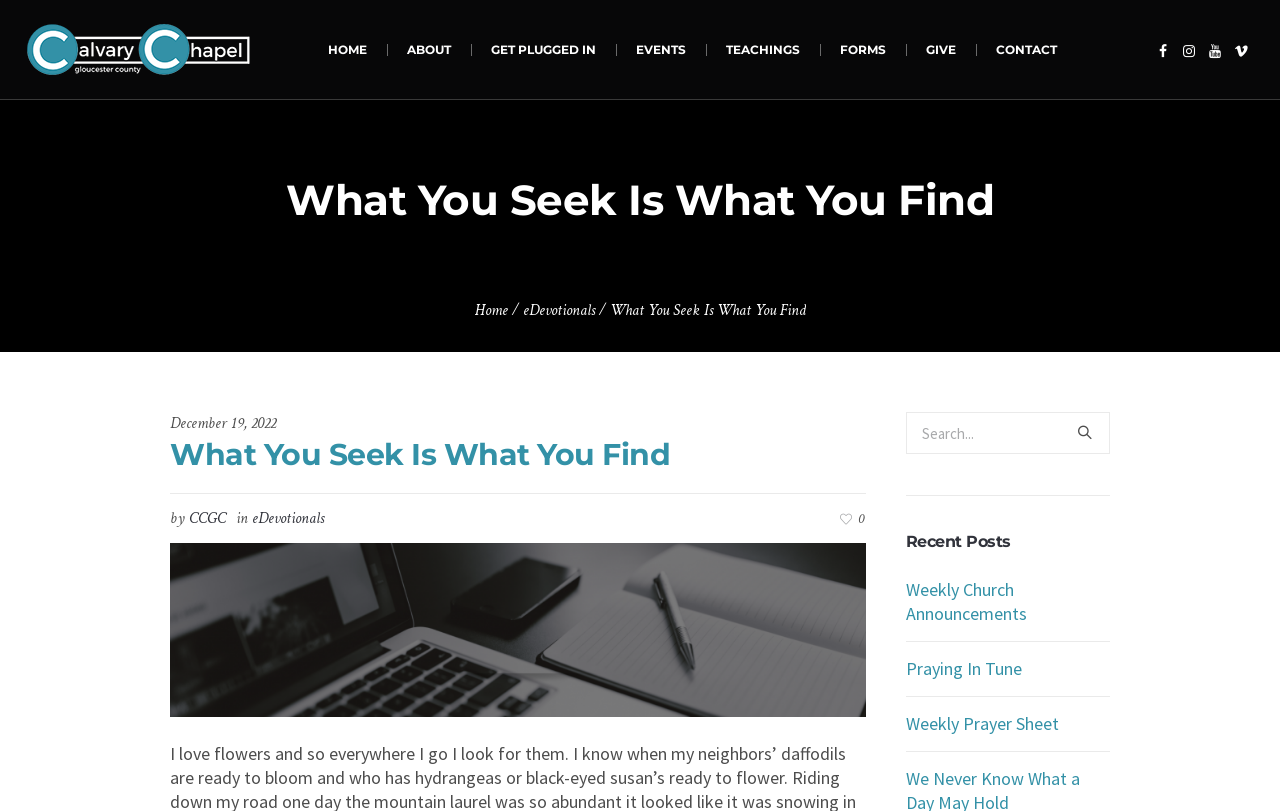What is the title of the latest article?
Using the picture, provide a one-word or short phrase answer.

What You Seek Is What You Find